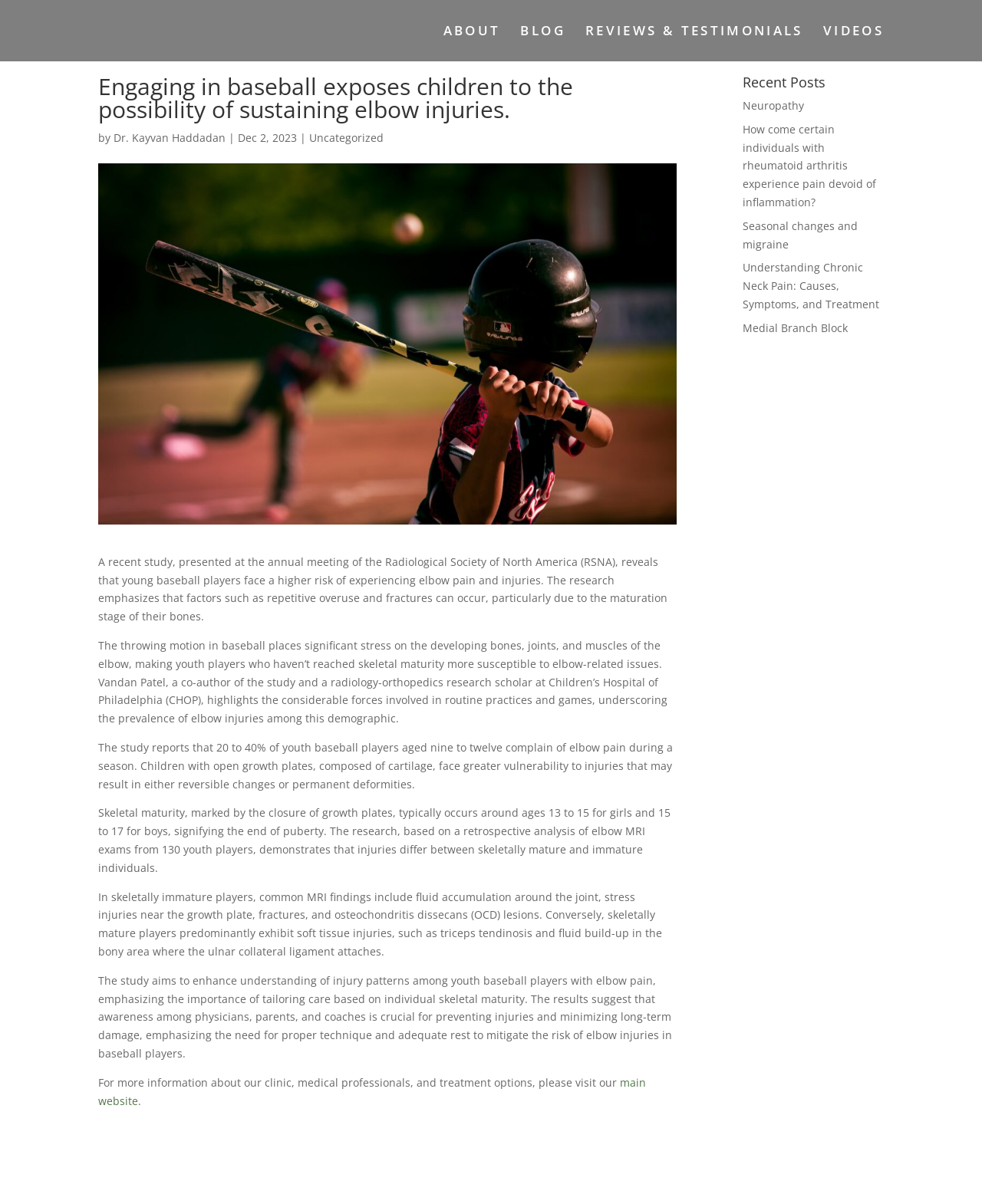Find and extract the text of the primary heading on the webpage.

Engaging in baseball exposes children to the possibility of sustaining elbow injuries.